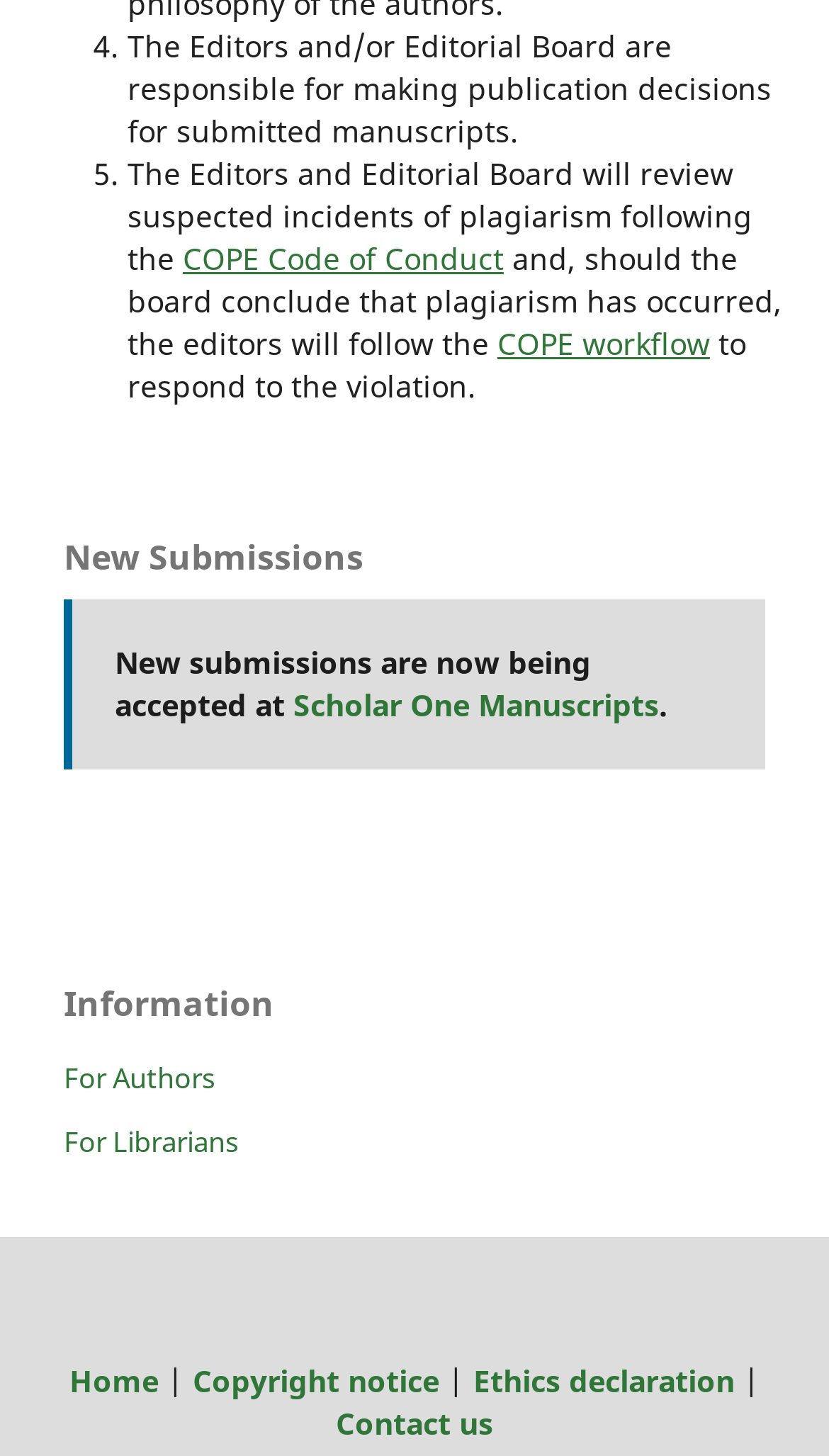Given the following UI element description: "Home", find the bounding box coordinates in the webpage screenshot.

[0.083, 0.935, 0.191, 0.962]